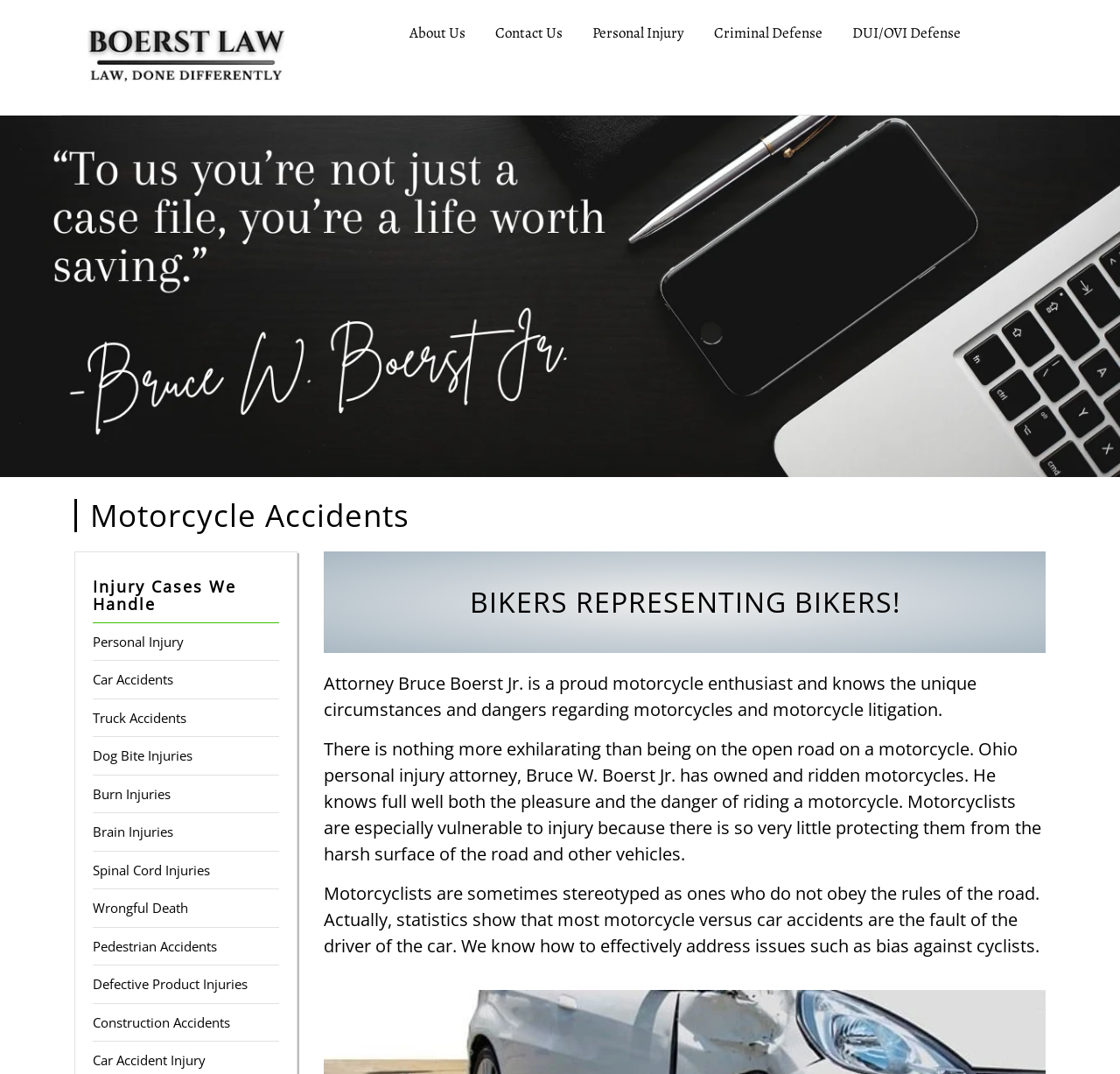Using the description "Wrongful Death", predict the bounding box of the relevant HTML element.

[0.083, 0.837, 0.168, 0.854]